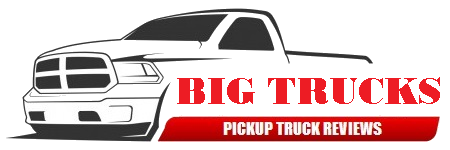Illustrate the scene in the image with a detailed description.

The image features a stylized graphic of a pickup truck, prominently showcasing its silhouette in white against a simple background. Below the truck, bold red text reads "BIG TRUCKS," complemented by the slogan "PICKUP TRUCK REVIEWS" in a more understated font. This design effectively communicates the focus of the webpage, which is dedicated to the review and discussion of various pickup truck models, including the highlighted 2017 Ford F-350 Platinum CrewCab Super Duty. The overall aesthetic combines strong imagery with impactful phrases, appealing particularly to truck enthusiasts and potential buyers seeking comprehensive information and insights on big trucks.